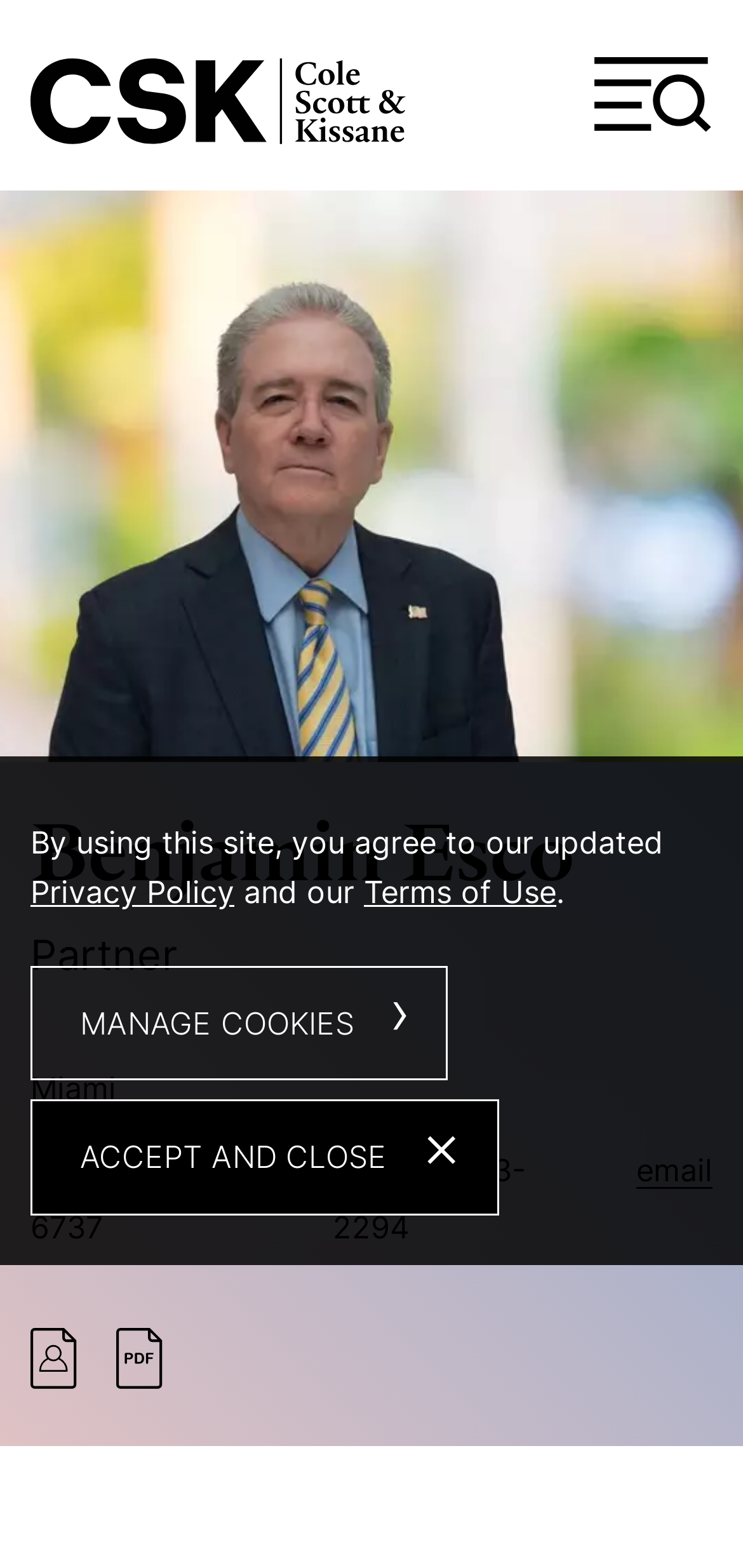Identify the bounding box coordinates of the region I need to click to complete this instruction: "Email Benjamin Esco".

[0.856, 0.733, 0.959, 0.758]